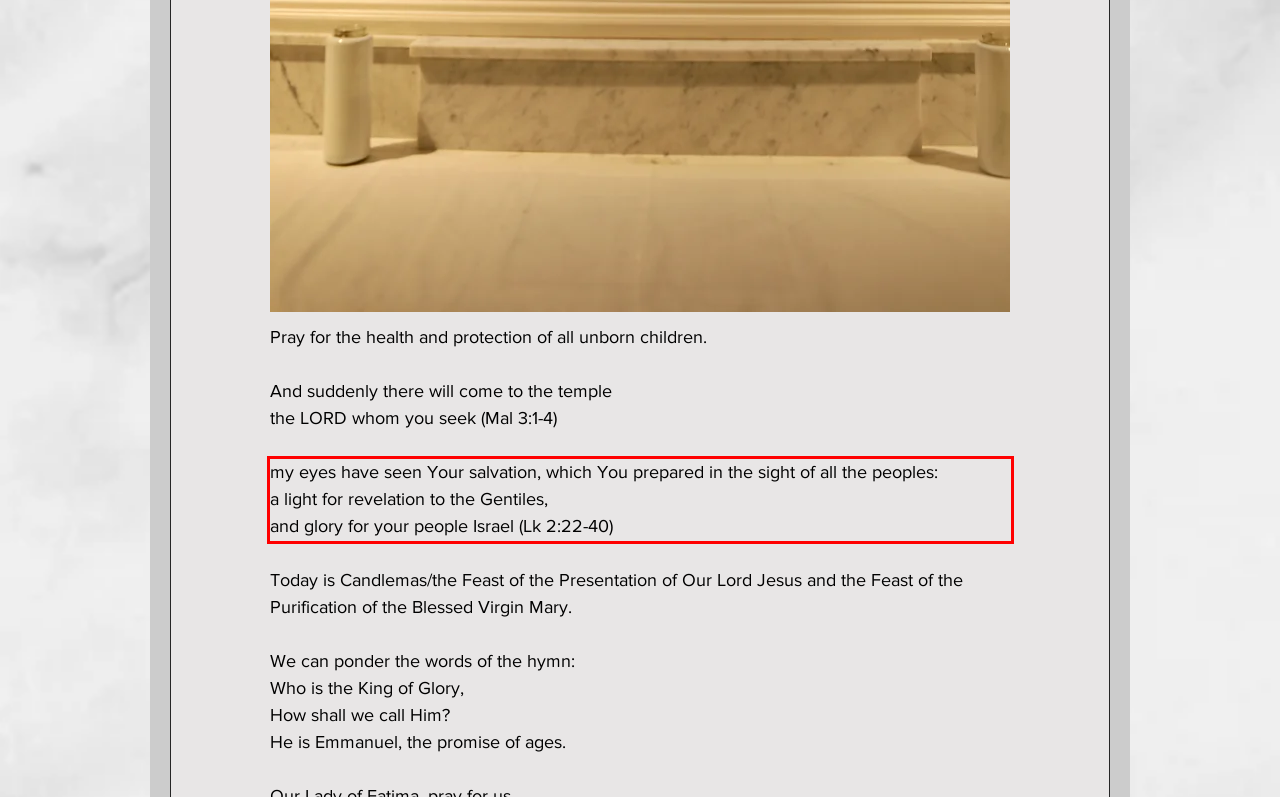Given a webpage screenshot, locate the red bounding box and extract the text content found inside it.

my eyes have seen Your salvation, which You prepared in the sight of all the peoples: a light for revelation to the Gentiles, and glory for your people Israel (Lk 2:22-40)